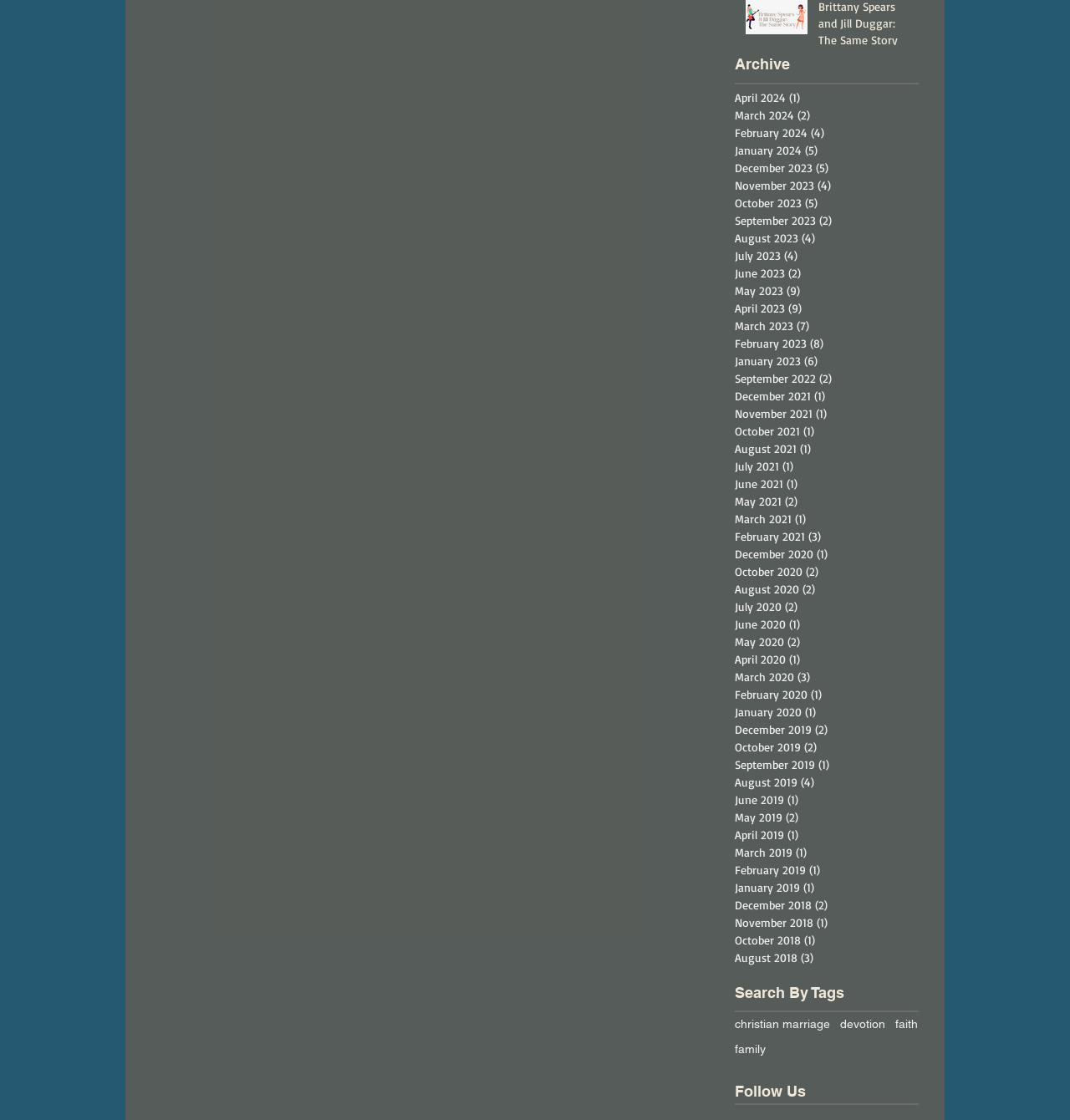Identify the bounding box coordinates of the clickable region required to complete the instruction: "Search by tags". The coordinates should be given as four float numbers within the range of 0 and 1, i.e., [left, top, right, bottom].

[0.687, 0.877, 0.859, 0.895]